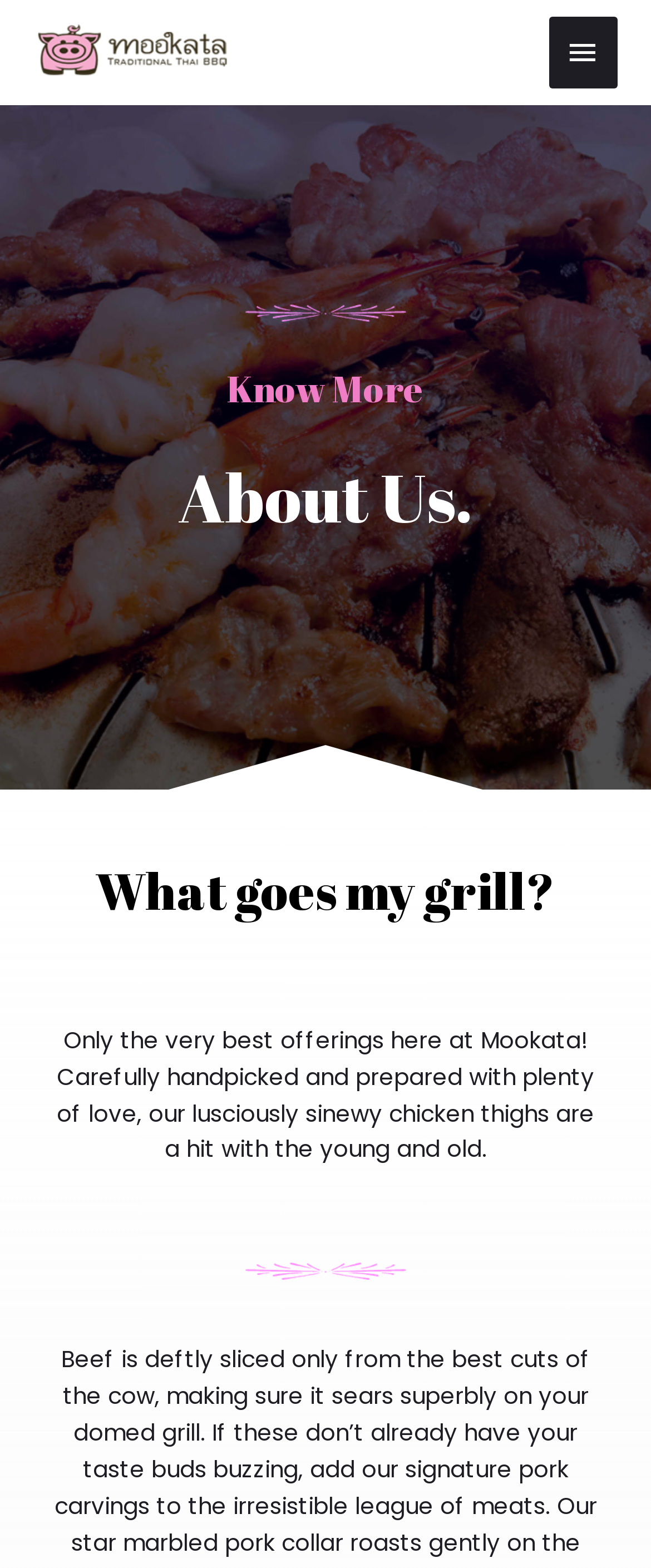Based on the element description: "Main Menu", identify the bounding box coordinates for this UI element. The coordinates must be four float numbers between 0 and 1, listed as [left, top, right, bottom].

[0.842, 0.011, 0.949, 0.056]